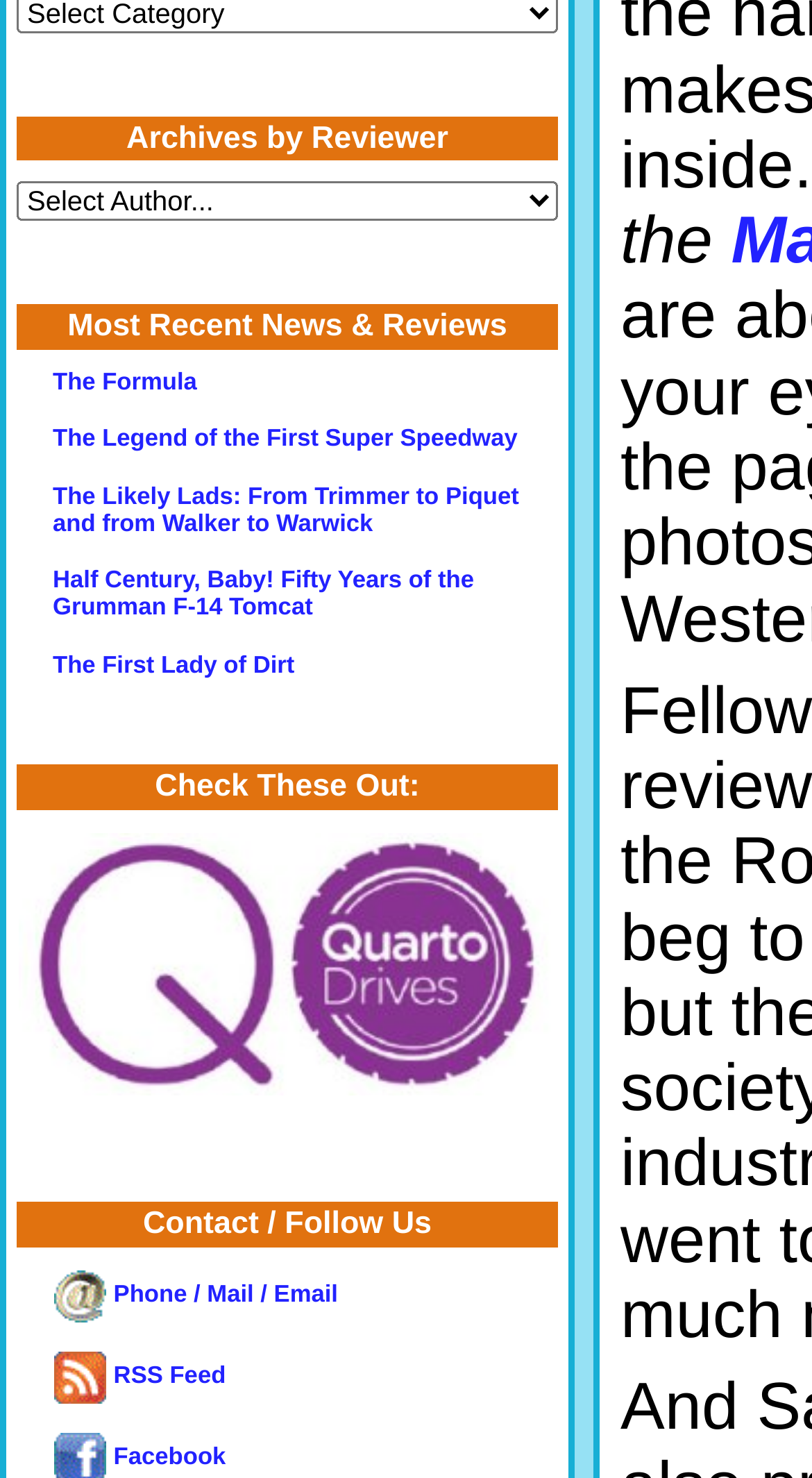Given the element description RSS Feed, identify the bounding box coordinates for the UI element on the webpage screenshot. The format should be (top-left x, top-left y, bottom-right x, bottom-right y), with values between 0 and 1.

[0.068, 0.923, 0.278, 0.94]